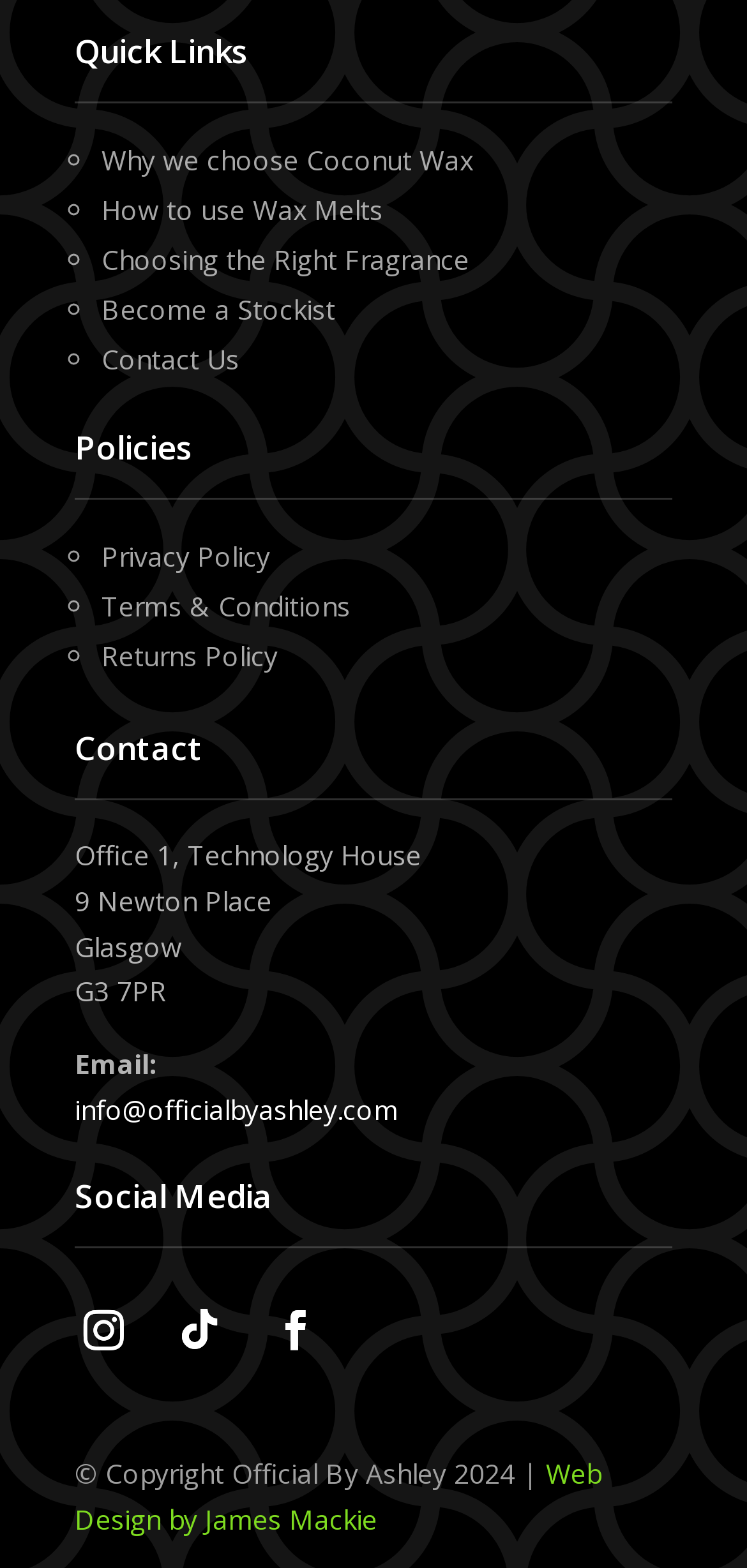Please specify the bounding box coordinates of the clickable section necessary to execute the following command: "Visit 'Web Design by James Mackie'".

[0.1, 0.928, 0.805, 0.98]